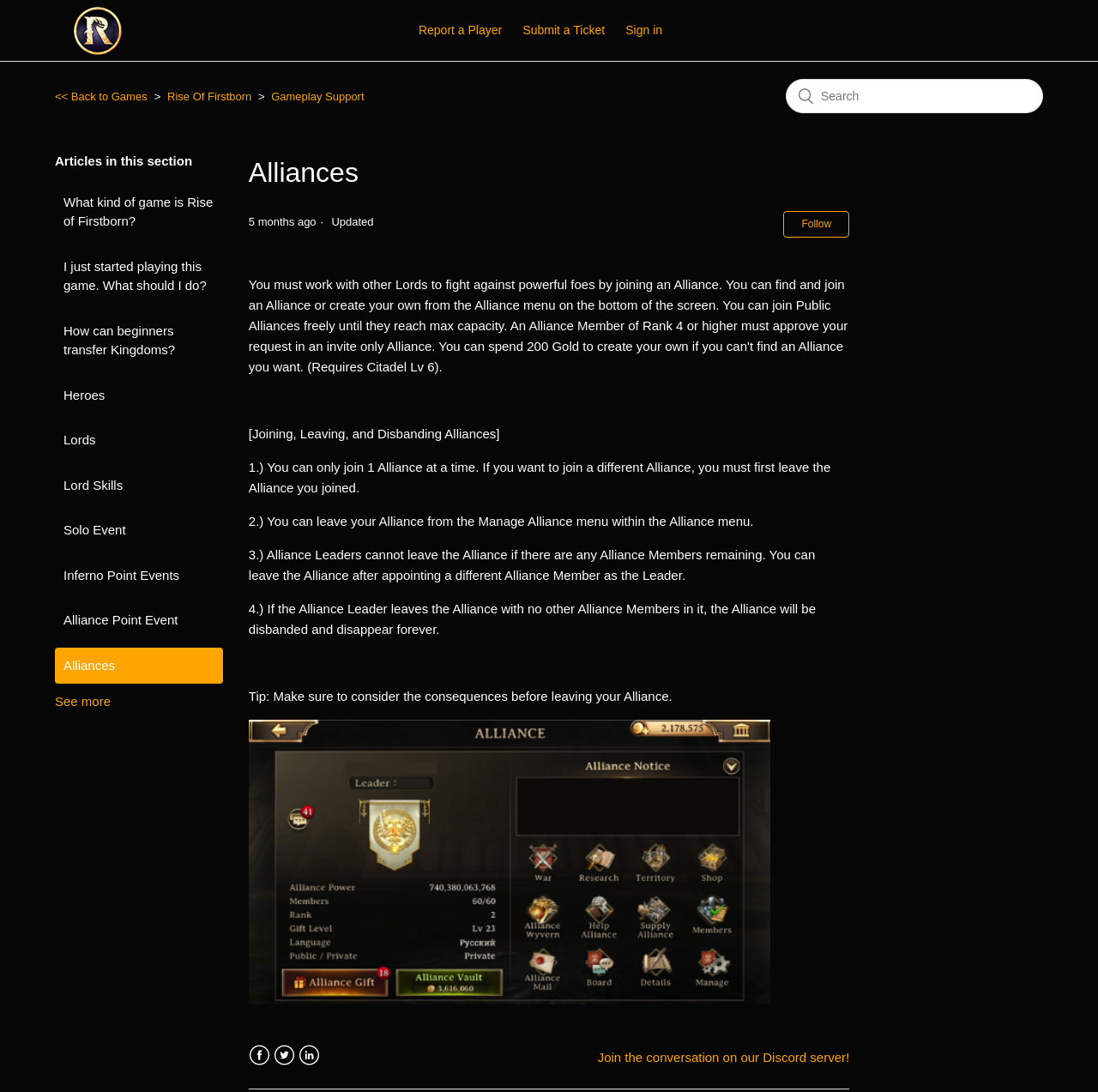Mark the bounding box of the element that matches the following description: "Submit a Ticket".

[0.476, 0.02, 0.566, 0.036]